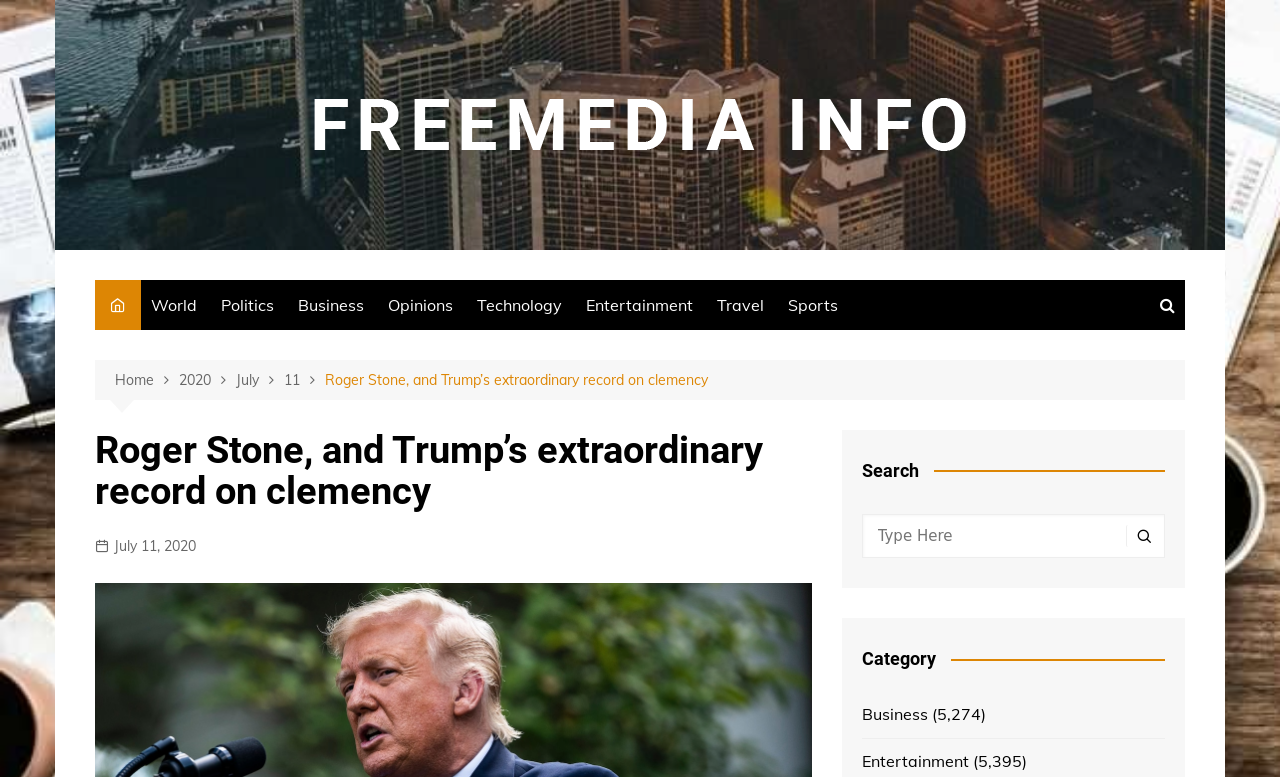Please find and generate the text of the main heading on the webpage.

Roger Stone, and Trump’s extraordinary record on clemency